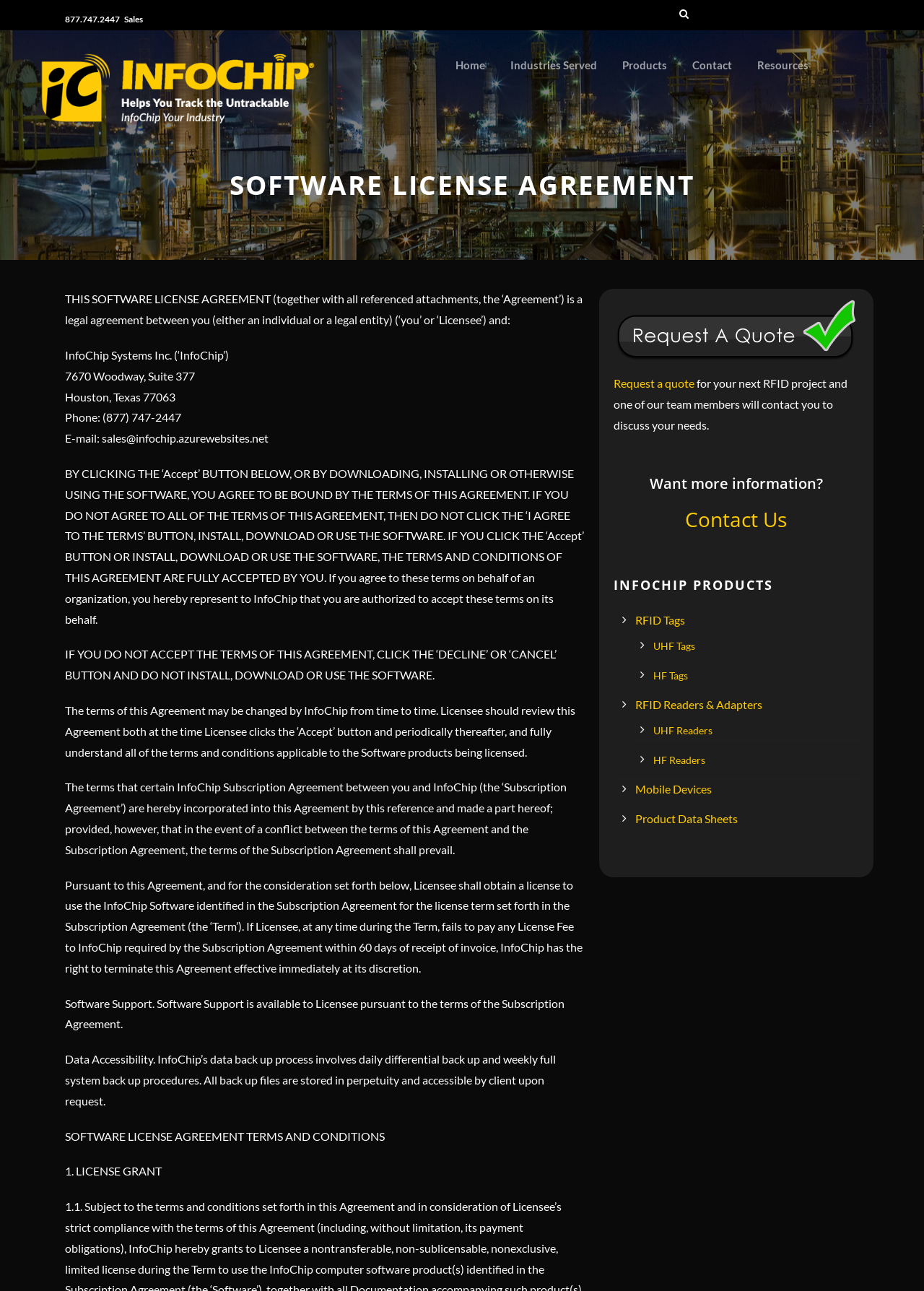Locate the bounding box of the UI element based on this description: "Product Data Sheets". Provide four float numbers between 0 and 1 as [left, top, right, bottom].

[0.688, 0.629, 0.798, 0.64]